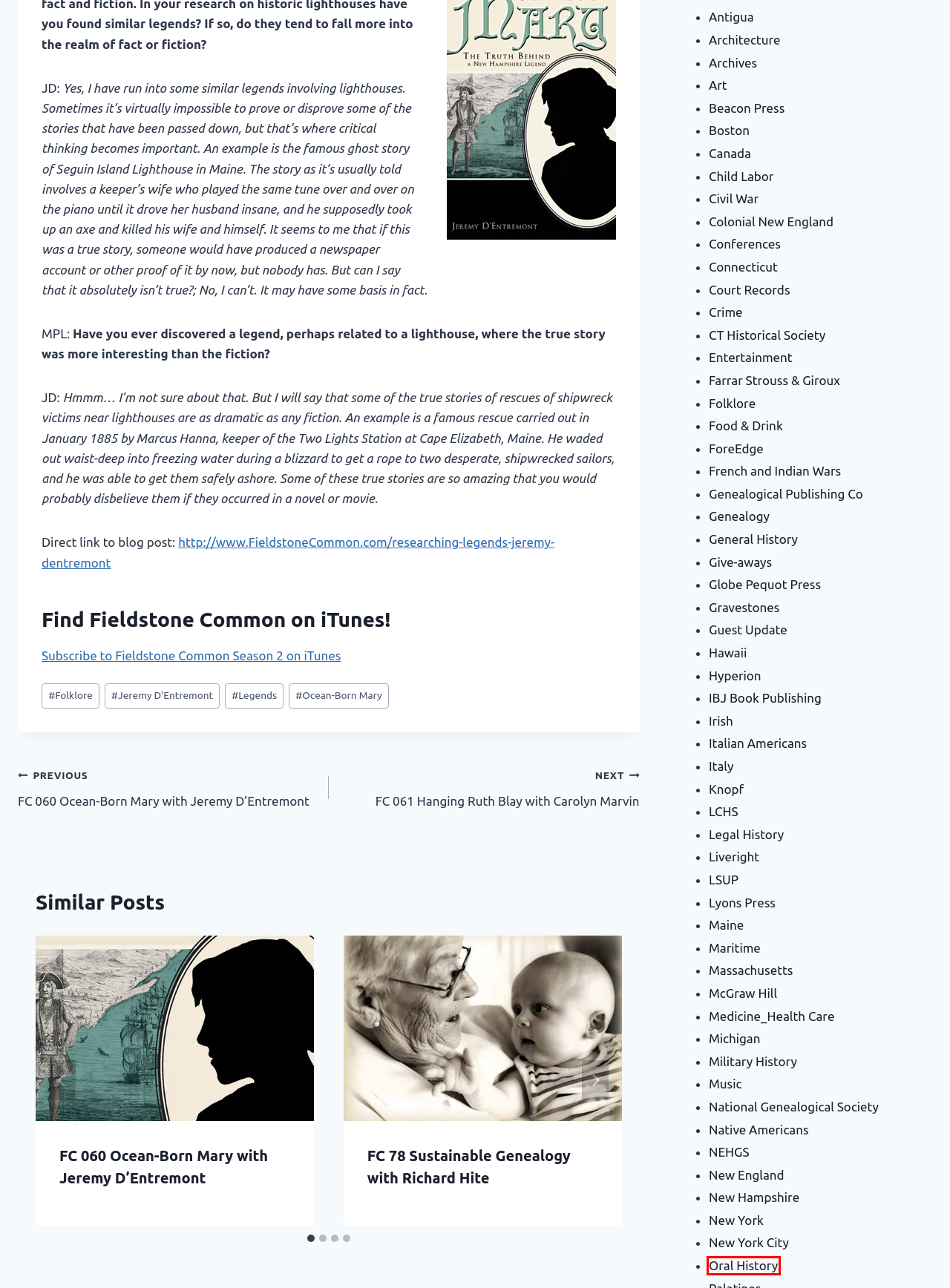Examine the screenshot of the webpage, which has a red bounding box around a UI element. Select the webpage description that best fits the new webpage after the element inside the red bounding box is clicked. Here are the choices:
A. Canada Archives - Fieldstone Common
B. Hyperion Archives - Fieldstone Common
C. Folklore Archives - Fieldstone Common
D. Conferences Archives - Fieldstone Common
E. Oral History Archives - Fieldstone Common
F. Genealogy Archives - Fieldstone Common
G. New York Archives - Fieldstone Common
H. National Genealogical Society Archives - Fieldstone Common

E